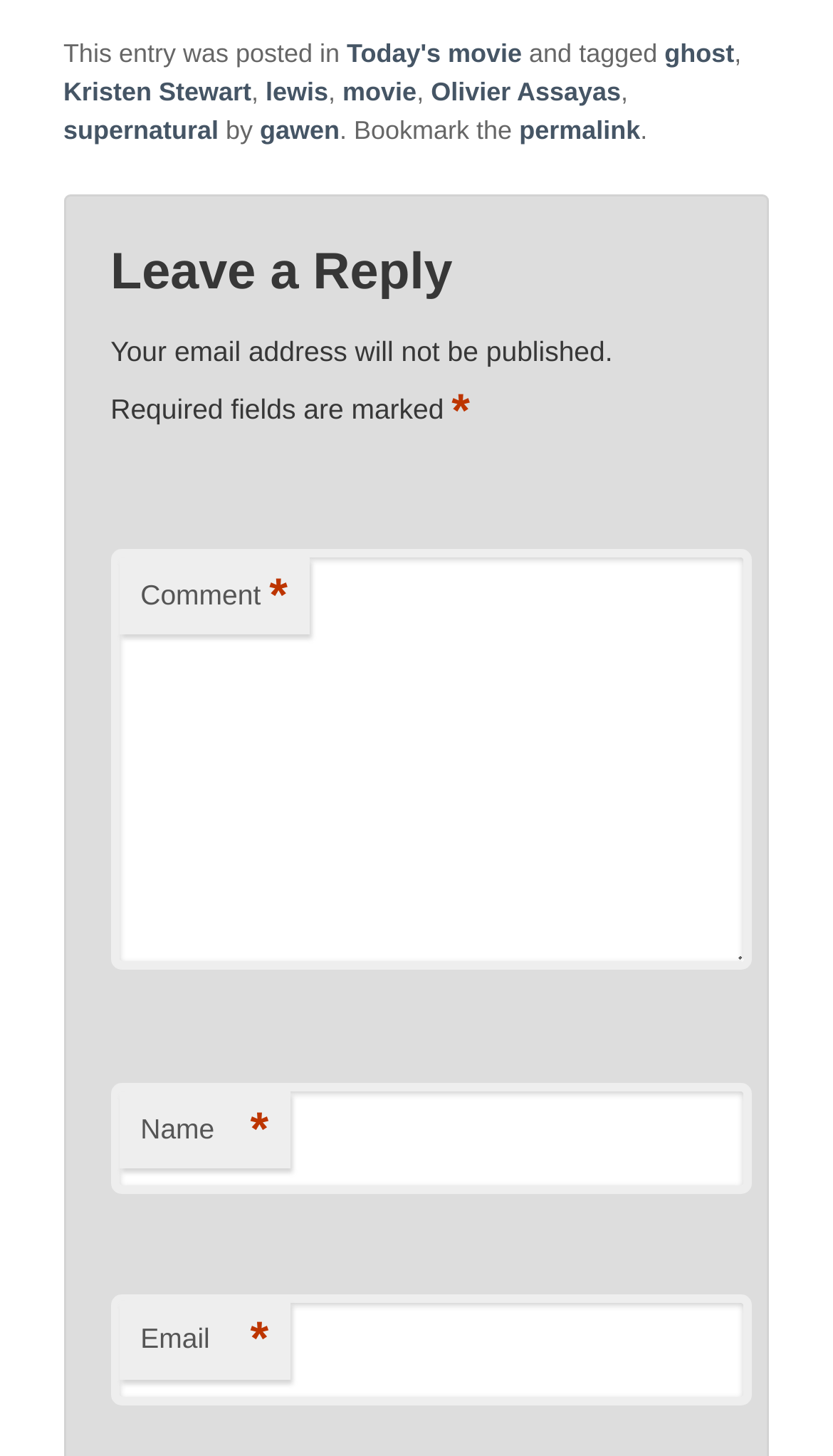How many fields are required to leave a reply?
Please give a detailed and thorough answer to the question, covering all relevant points.

To leave a reply, three fields are required: Comment, Name, and Email. These fields are marked with an asterisk (*) and are located below the 'Leave a Reply' heading.